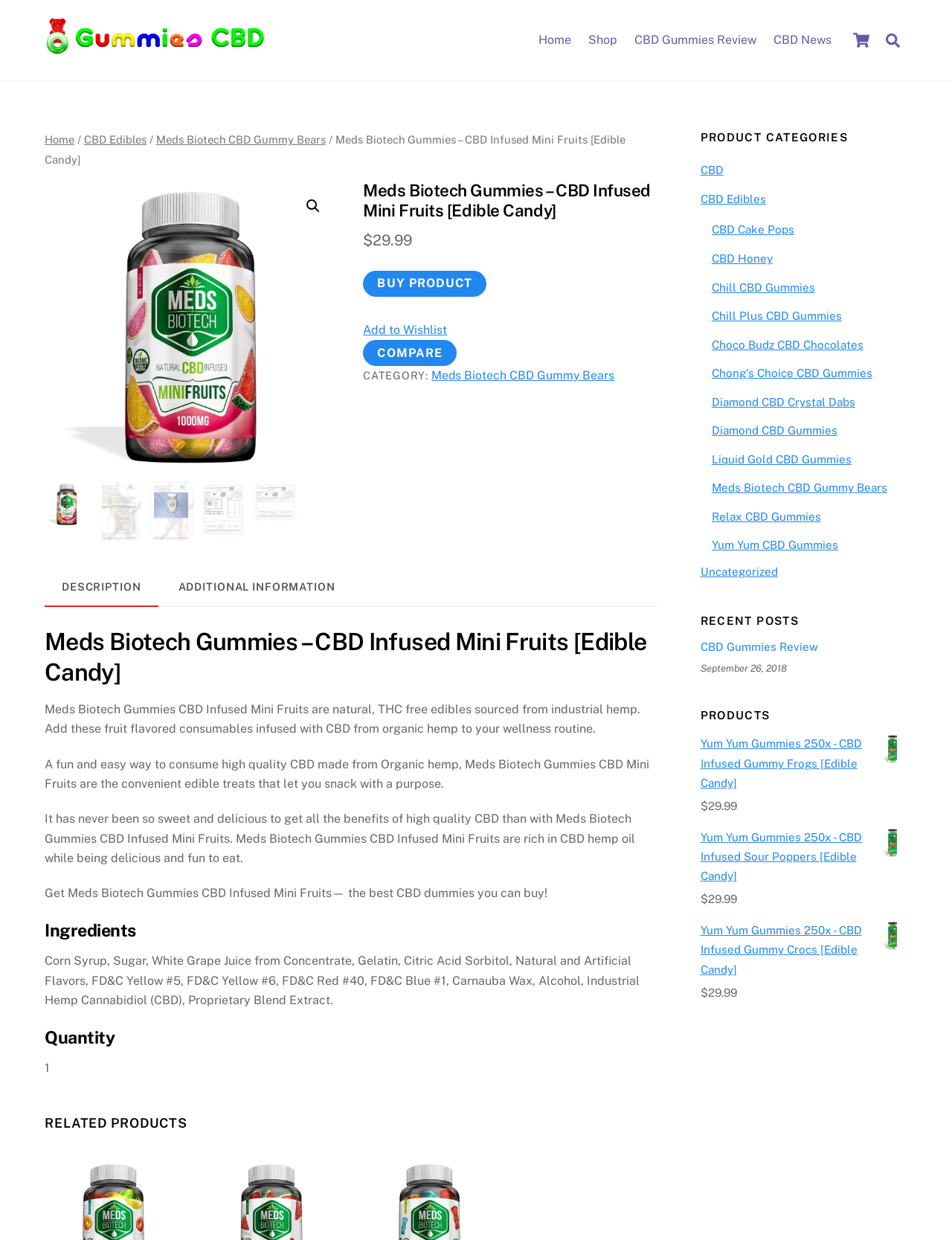Based on the image, provide a detailed and complete answer to the question: 
What is the purpose of the 'BUY PRODUCT' button?

I inferred the answer by looking at the button element with the text 'BUY PRODUCT' which is likely to be used to purchase the product.